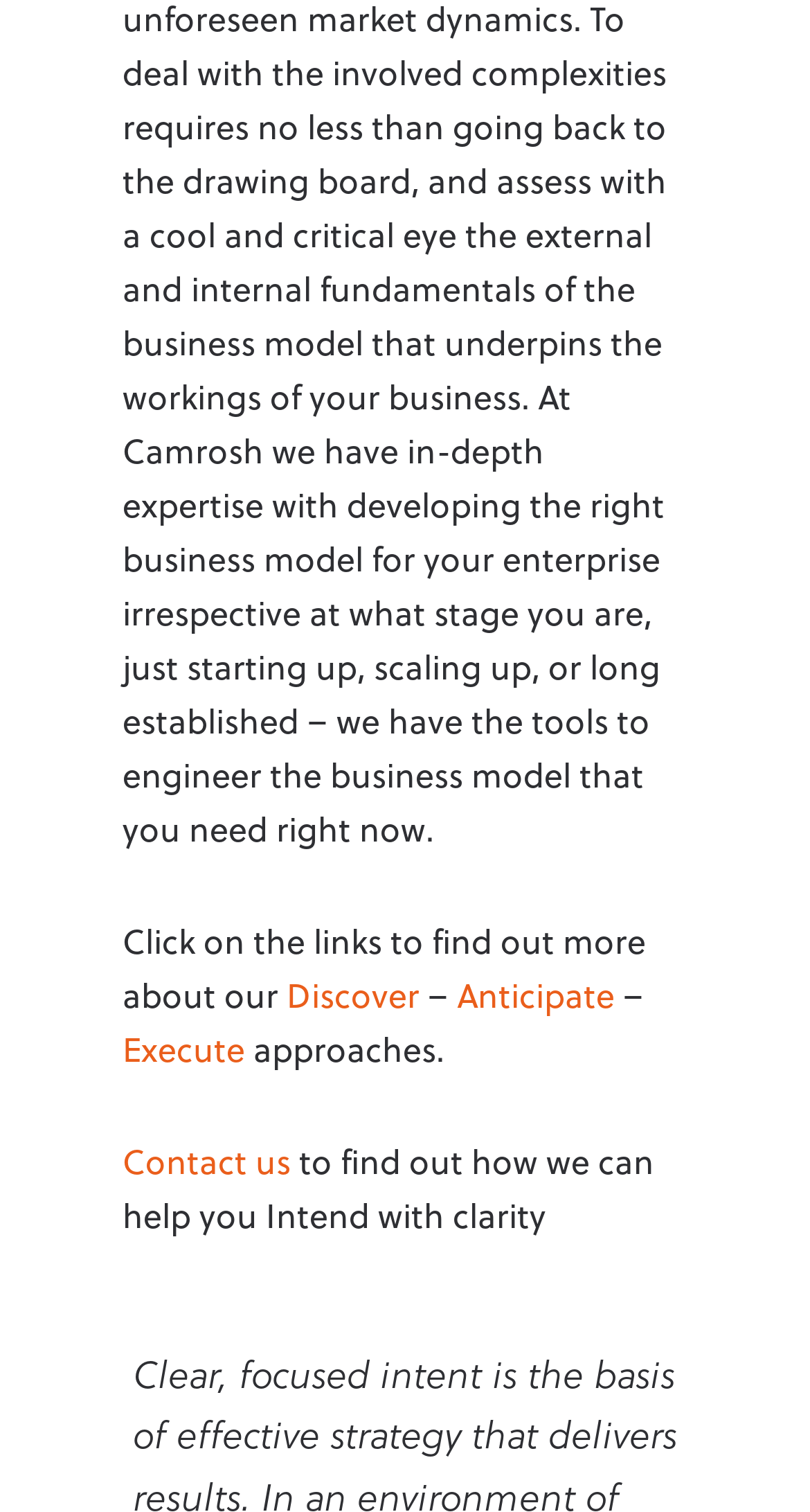What is the first link on the webpage?
Look at the image and provide a short answer using one word or a phrase.

Discover